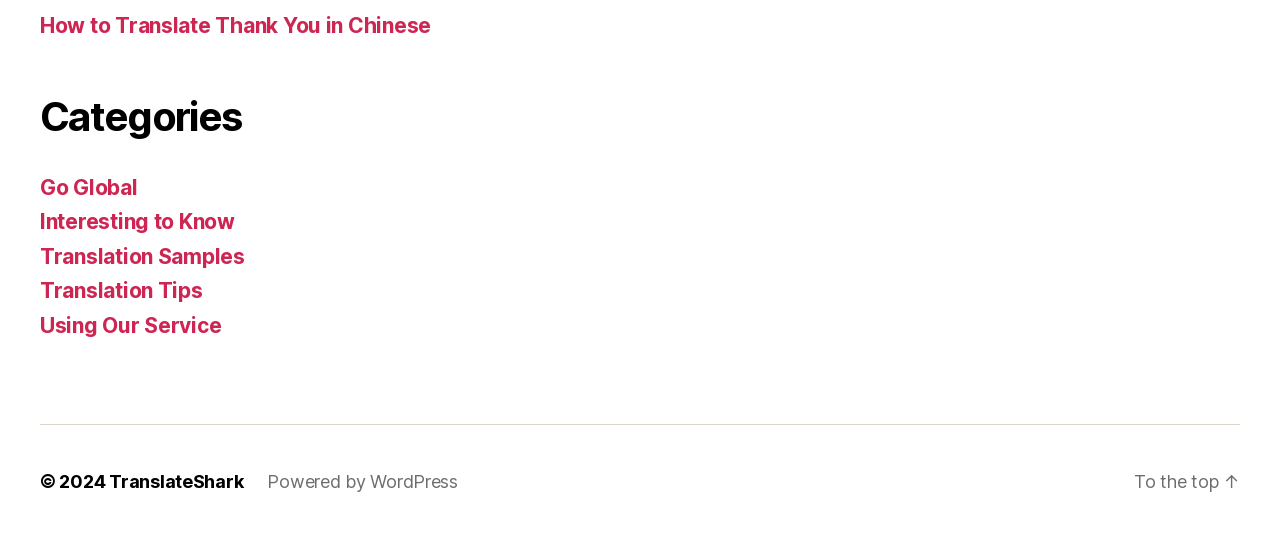Locate the bounding box coordinates of the element that should be clicked to fulfill the instruction: "Go to the top".

[0.886, 0.876, 0.969, 0.915]